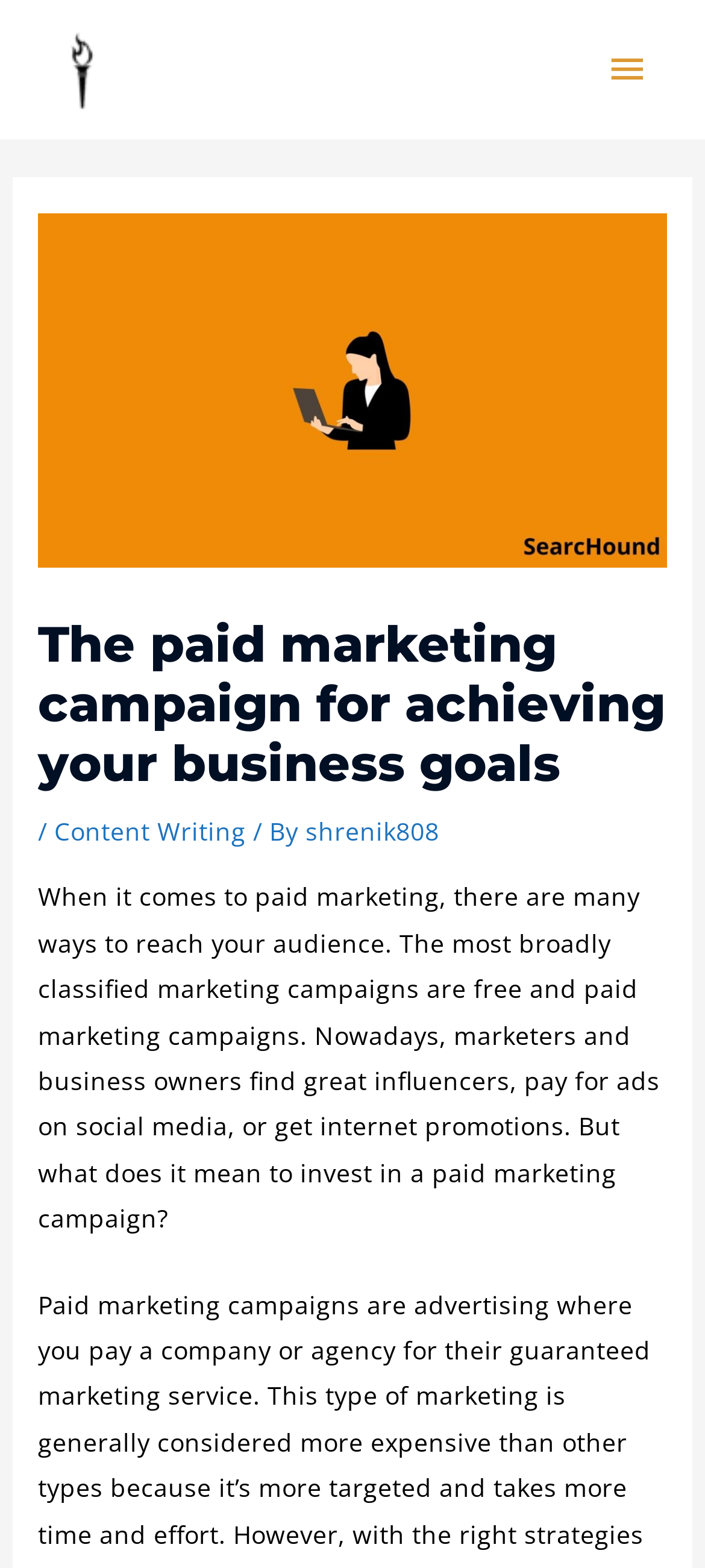What are the two broadly classified marketing campaigns?
Please answer the question with a single word or phrase, referencing the image.

Free and paid